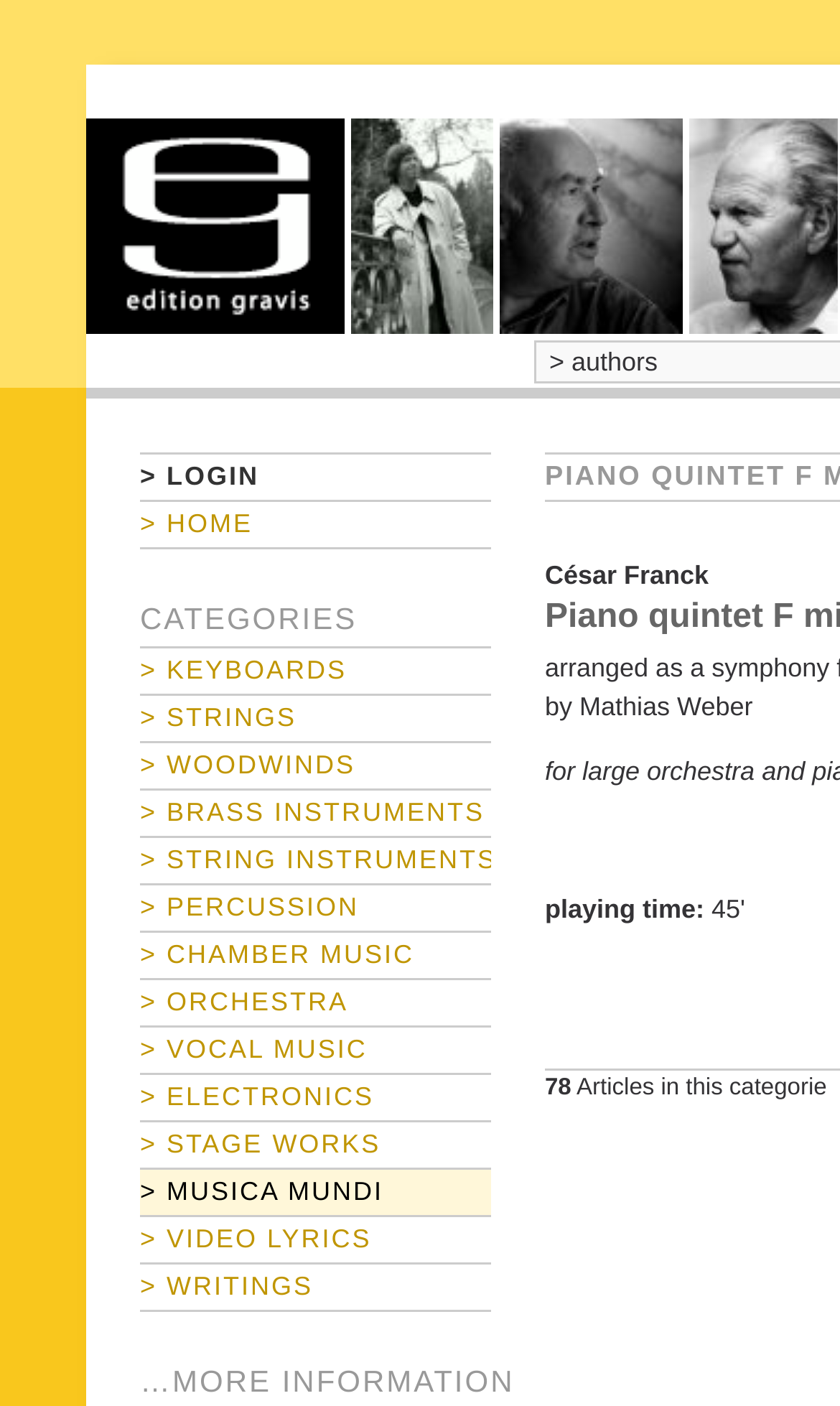Using the format (top-left x, top-left y, bottom-right x, bottom-right y), provide the bounding box coordinates for the described UI element. All values should be floating point numbers between 0 and 1: > Video Lyrics

[0.167, 0.865, 0.585, 0.899]